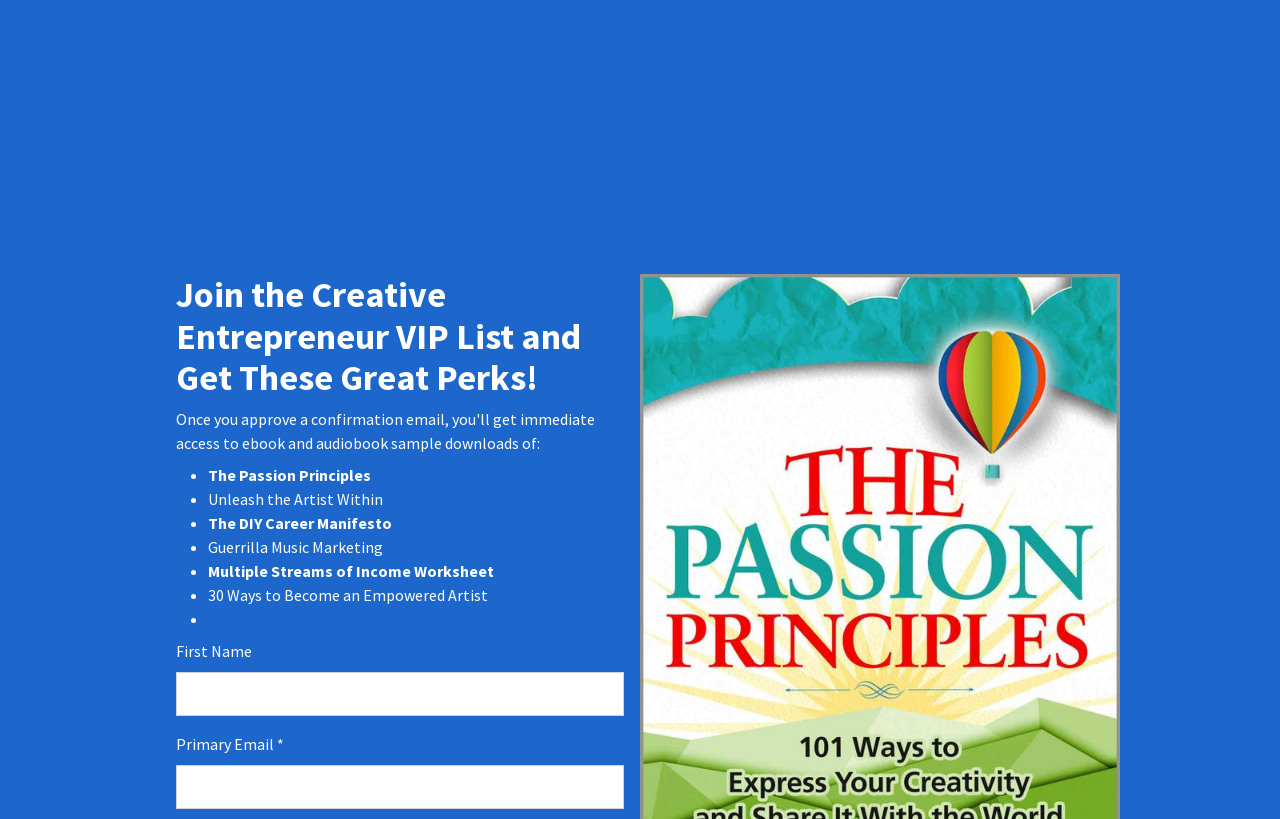What information is required to join the VIP list?
Use the information from the screenshot to give a comprehensive response to the question.

The webpage has two input fields, one for 'First Name' and another for 'Primary Email', which suggests that these two pieces of information are required to join the VIP list. The 'Primary Email' field is marked as required, indicating that it is mandatory to provide an email address.